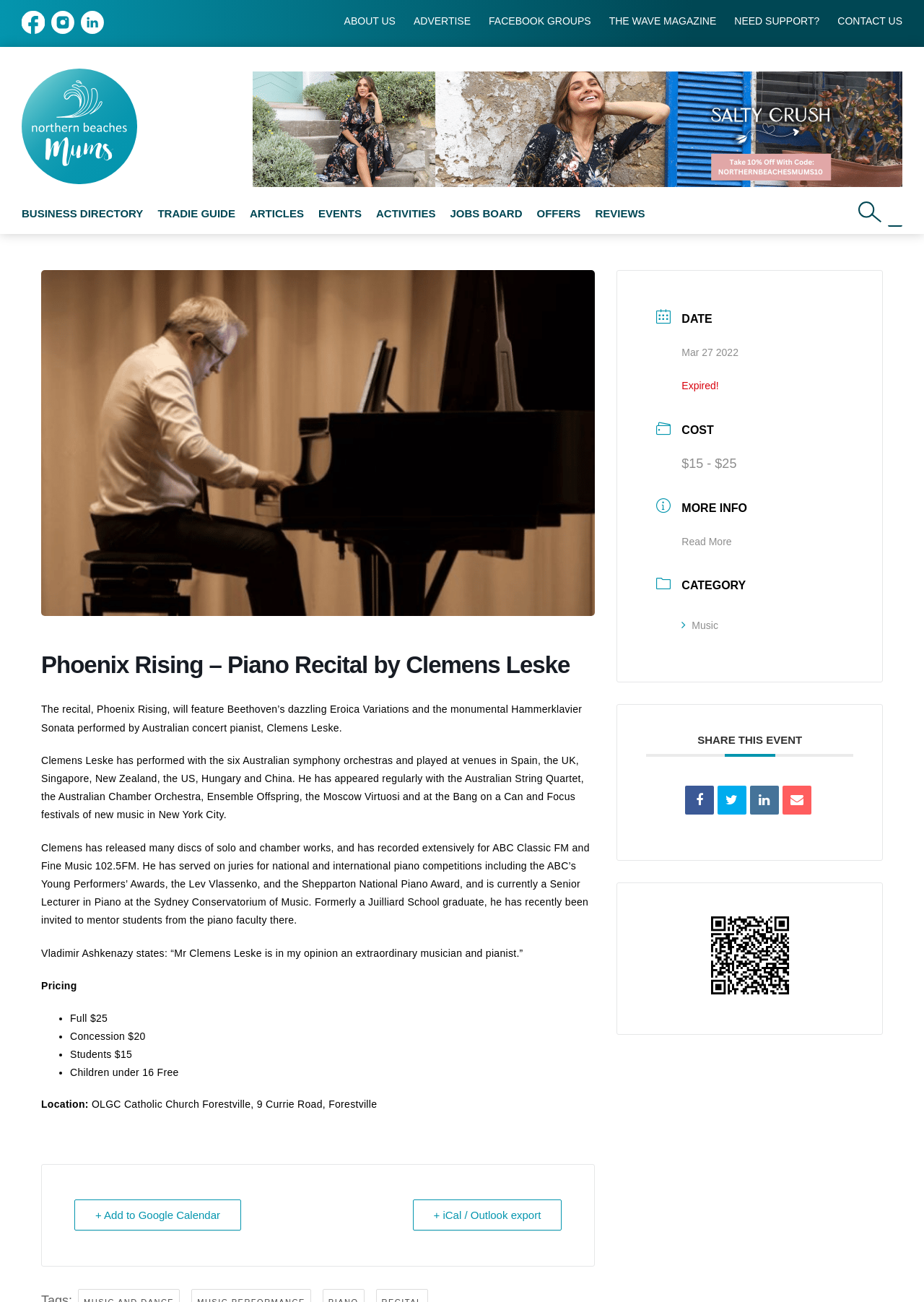Highlight the bounding box coordinates of the region I should click on to meet the following instruction: "view the business directory".

[0.448, 0.024, 0.553, 0.032]